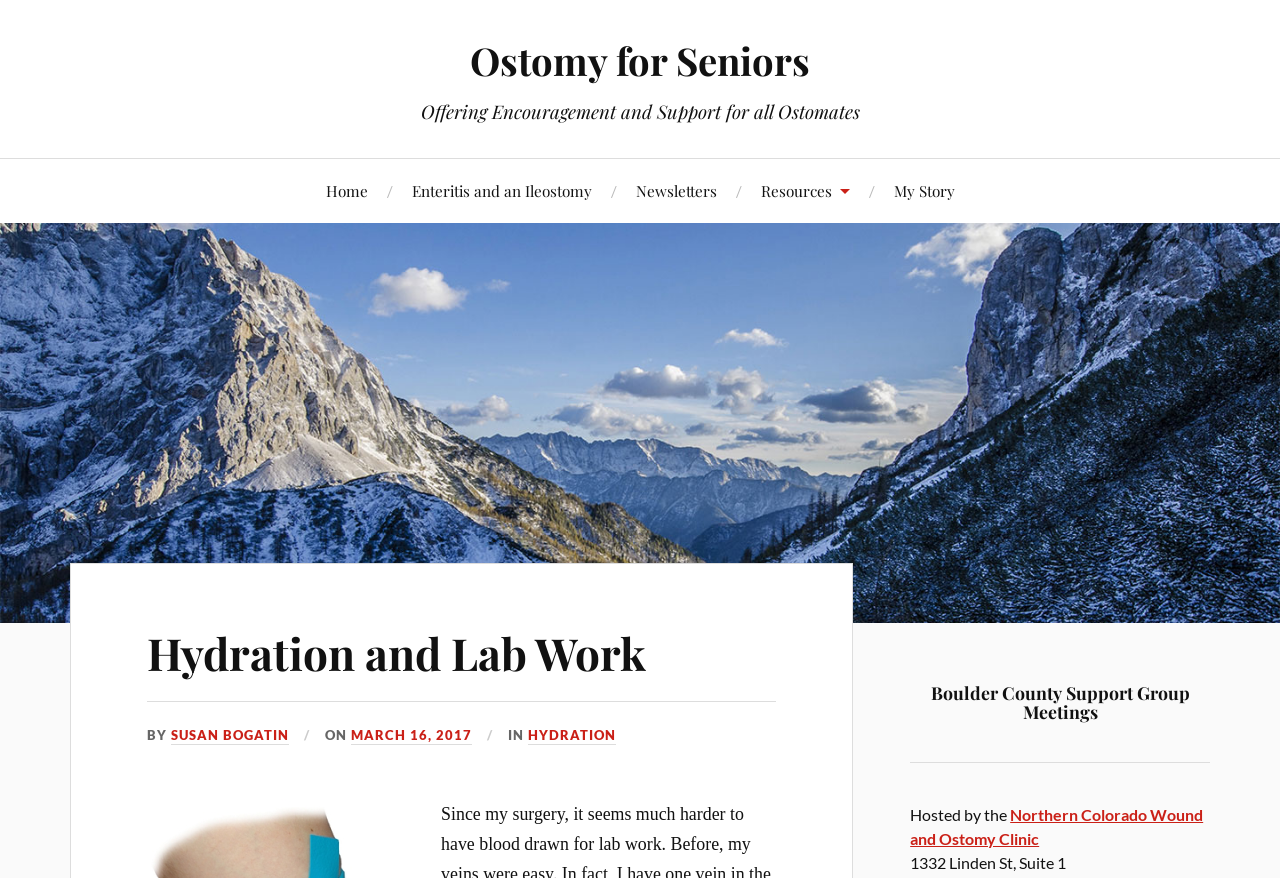Please find the bounding box coordinates of the clickable region needed to complete the following instruction: "check the Resources page". The bounding box coordinates must consist of four float numbers between 0 and 1, i.e., [left, top, right, bottom].

[0.594, 0.182, 0.664, 0.254]